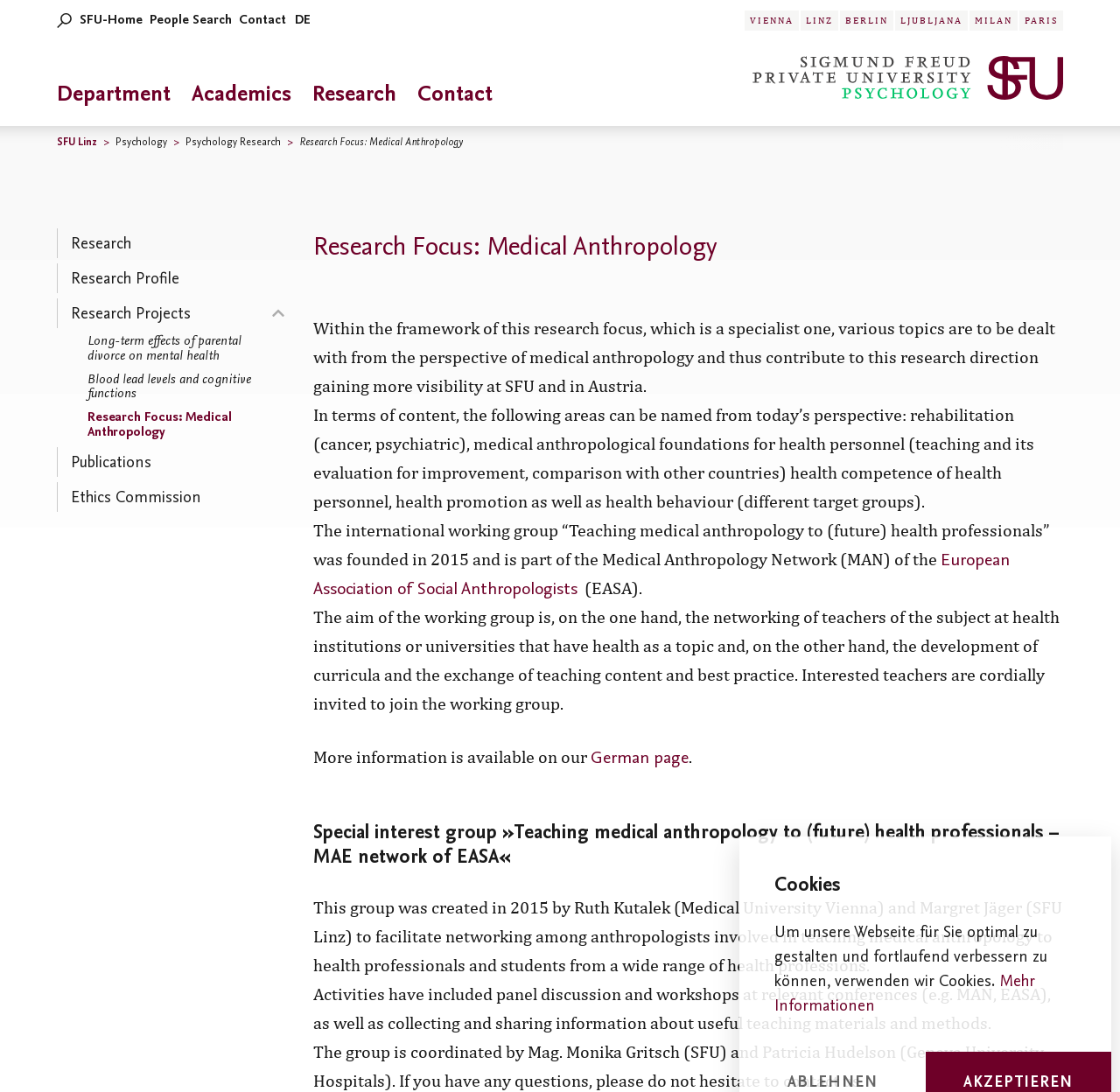Refer to the image and offer a detailed explanation in response to the question: What is the research focus of this webpage?

The webpage is focused on medical anthropology, which is evident from the heading 'Research Focus: Medical Anthropology' and the description of the research focus, which deals with various topics from the perspective of medical anthropology.